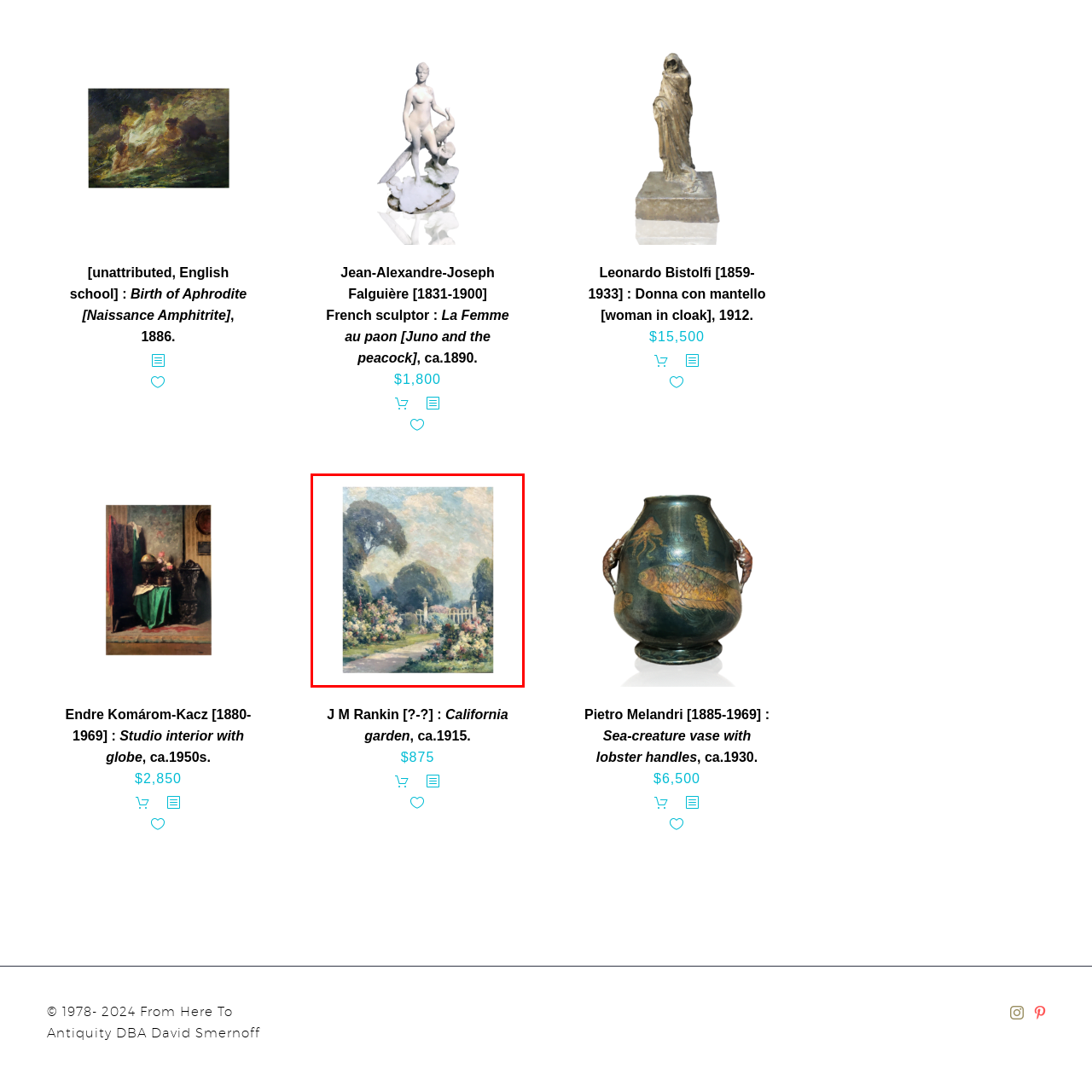What is the atmosphere of the garden?
Inspect the image within the red bounding box and answer concisely using one word or a short phrase.

Lively and inviting